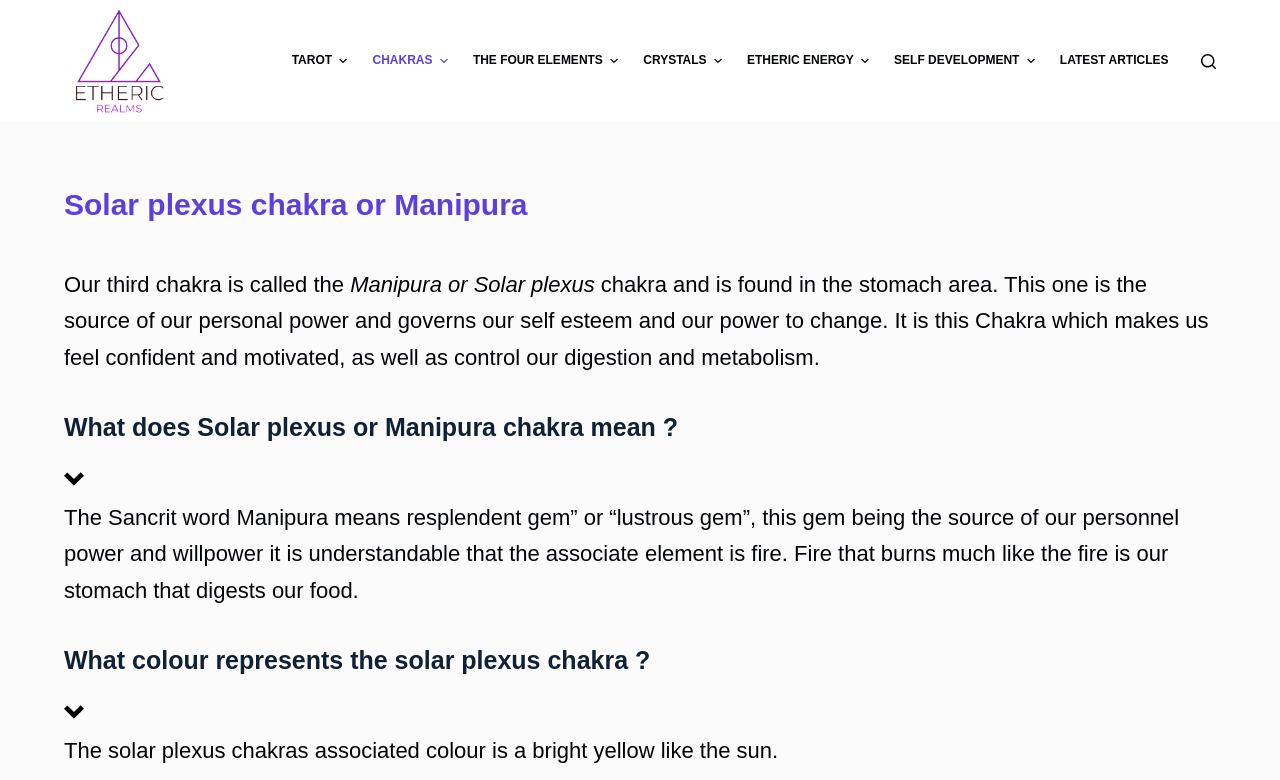How many menu items are in the header menu?
Refer to the image and answer the question using a single word or phrase.

8